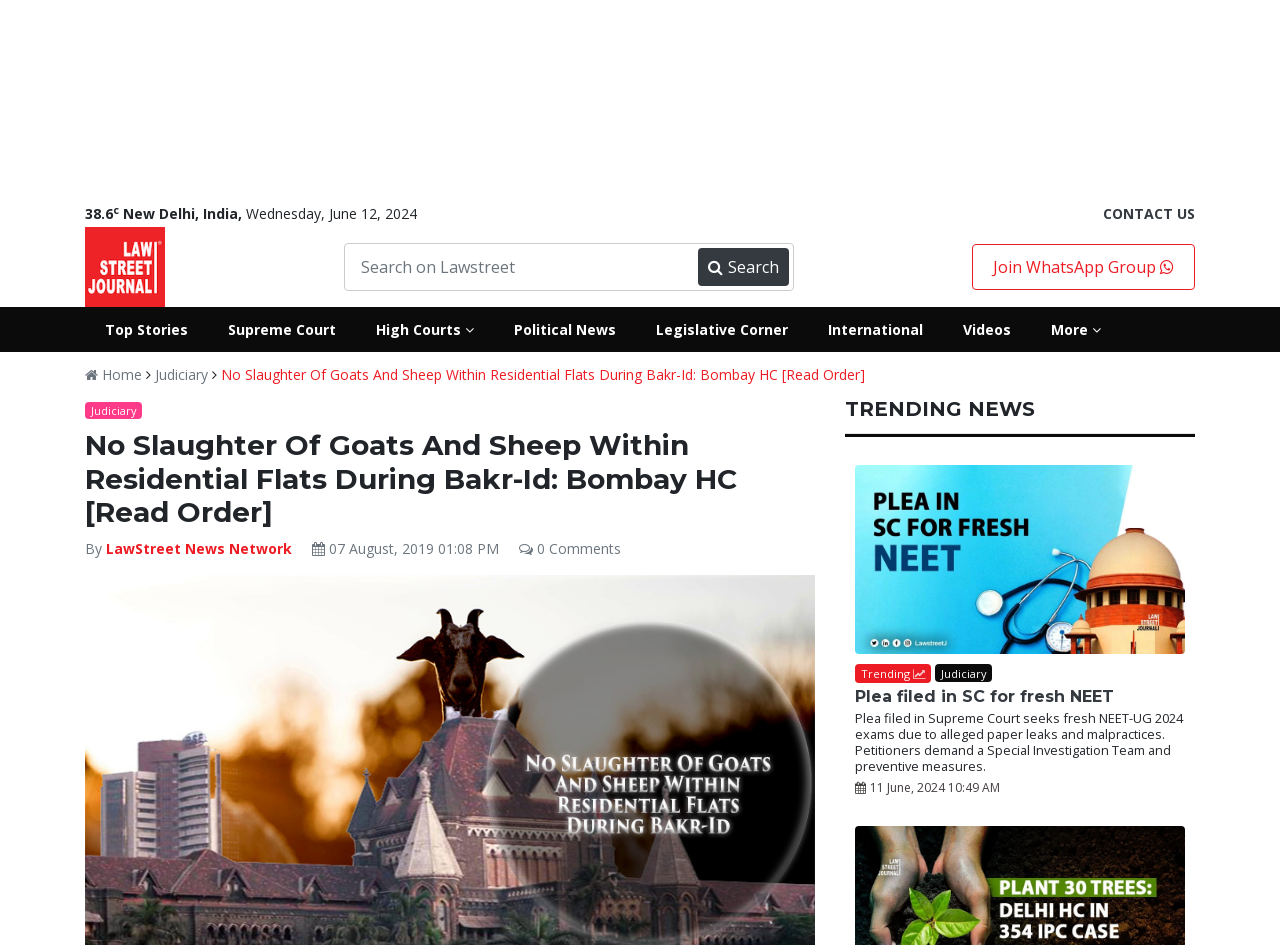What is the date of the news article?
Look at the screenshot and respond with one word or a short phrase.

07 August, 2019